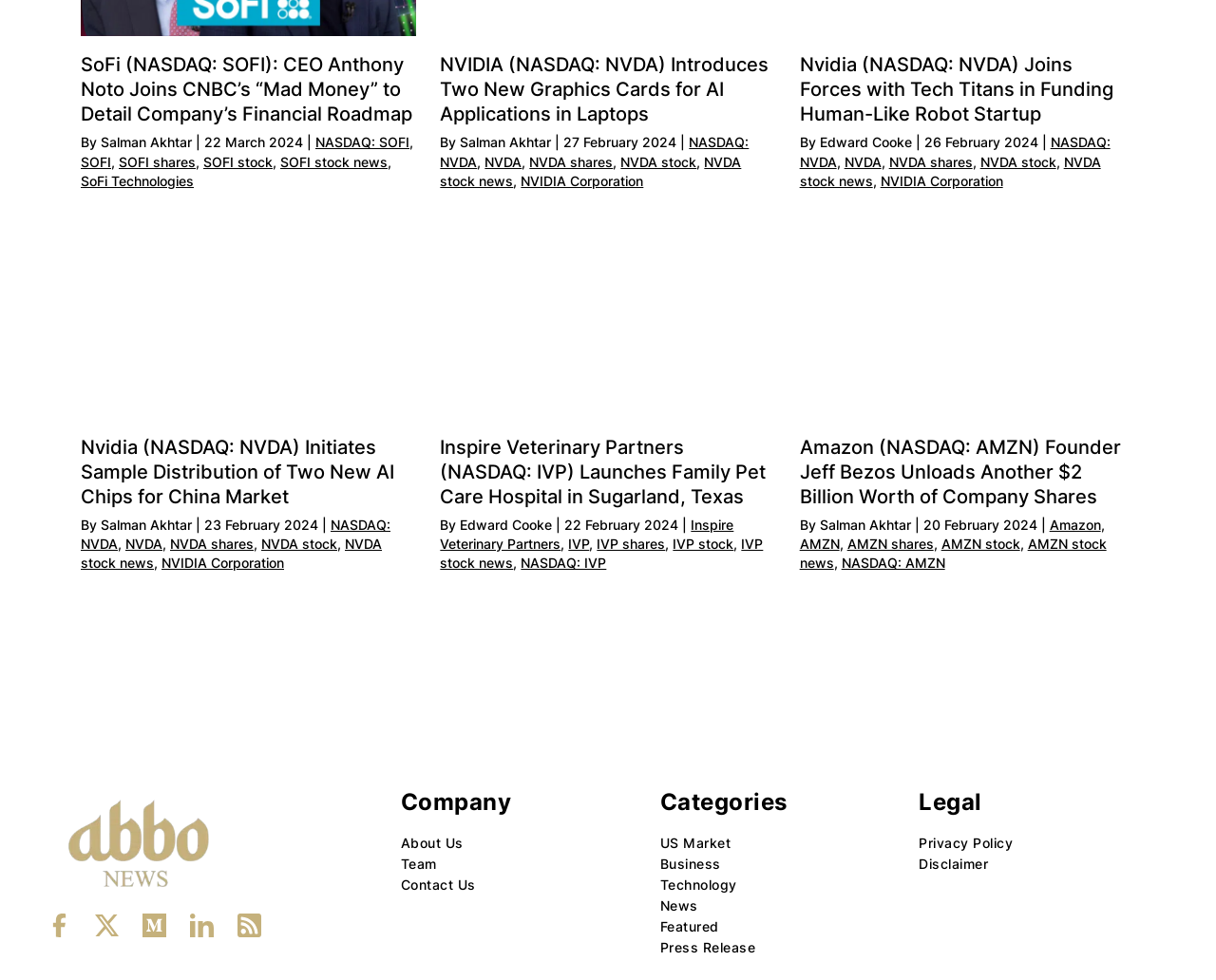Please specify the bounding box coordinates of the element that should be clicked to execute the given instruction: 'View NVDA shares'. Ensure the coordinates are four float numbers between 0 and 1, expressed as [left, top, right, bottom].

[0.731, 0.157, 0.8, 0.173]